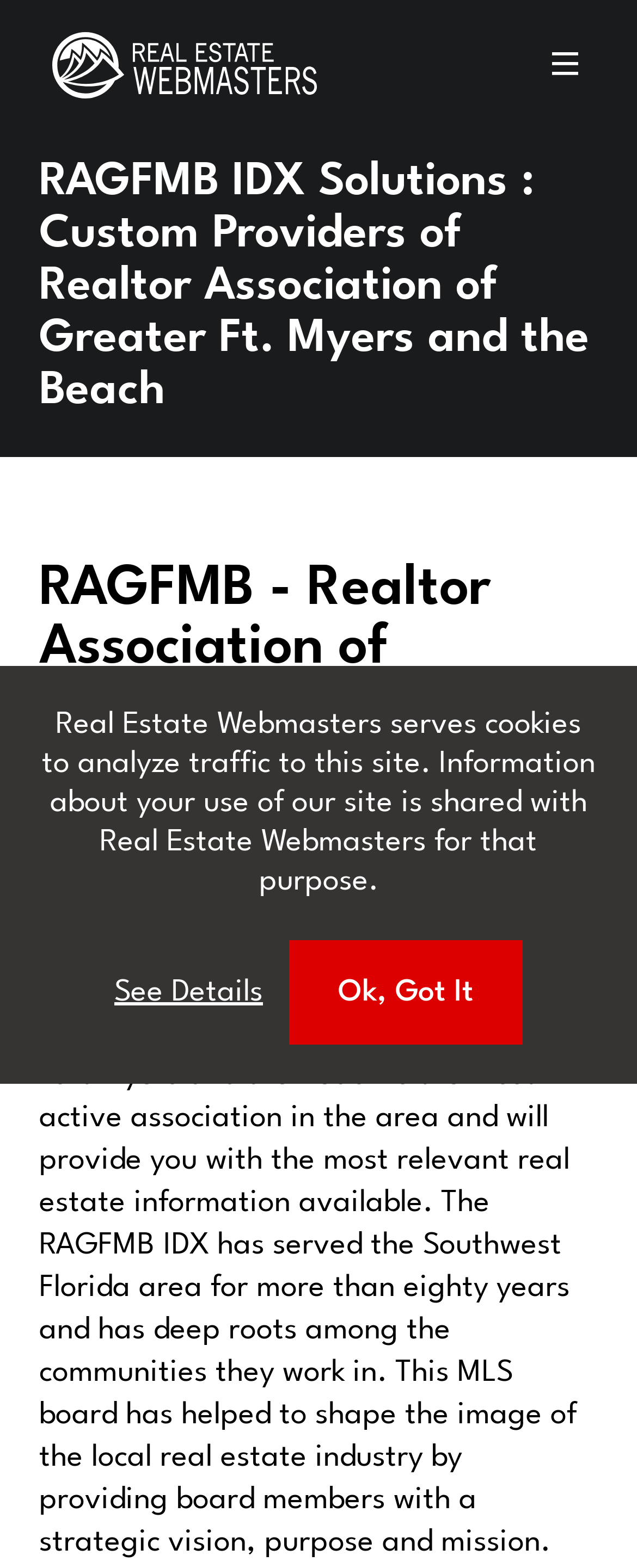Identify the bounding box coordinates of the section to be clicked to complete the task described by the following instruction: "Go to PRODUCTS". The coordinates should be four float numbers between 0 and 1, formatted as [left, top, right, bottom].

[0.082, 0.071, 0.918, 0.129]